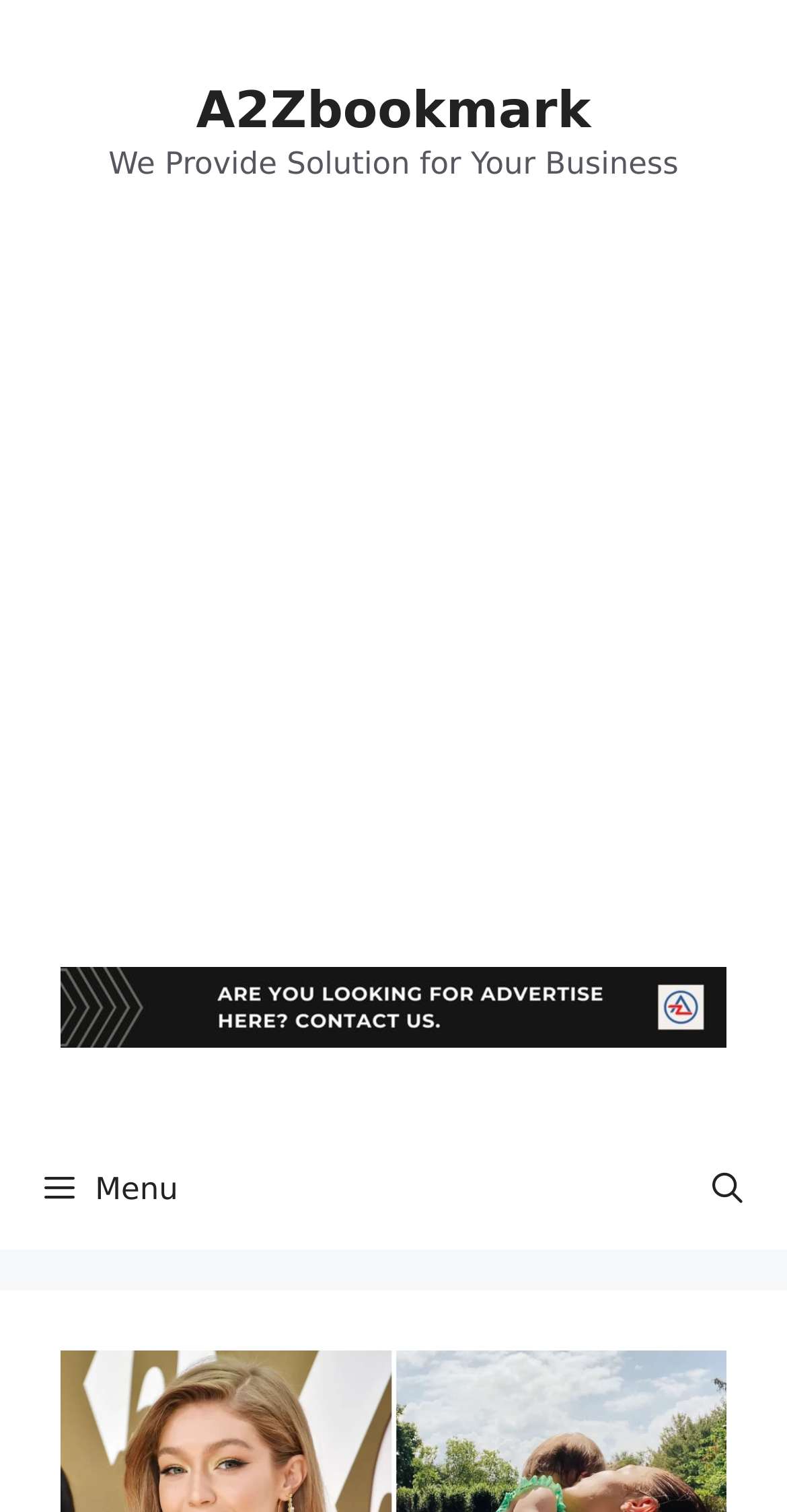Refer to the element description aria-label="Advertisement" name="aswift_1" title="Advertisement" and identify the corresponding bounding box in the screenshot. Format the coordinates as (top-left x, top-left y, bottom-right x, bottom-right y) with values in the range of 0 to 1.

[0.0, 0.158, 1.0, 0.591]